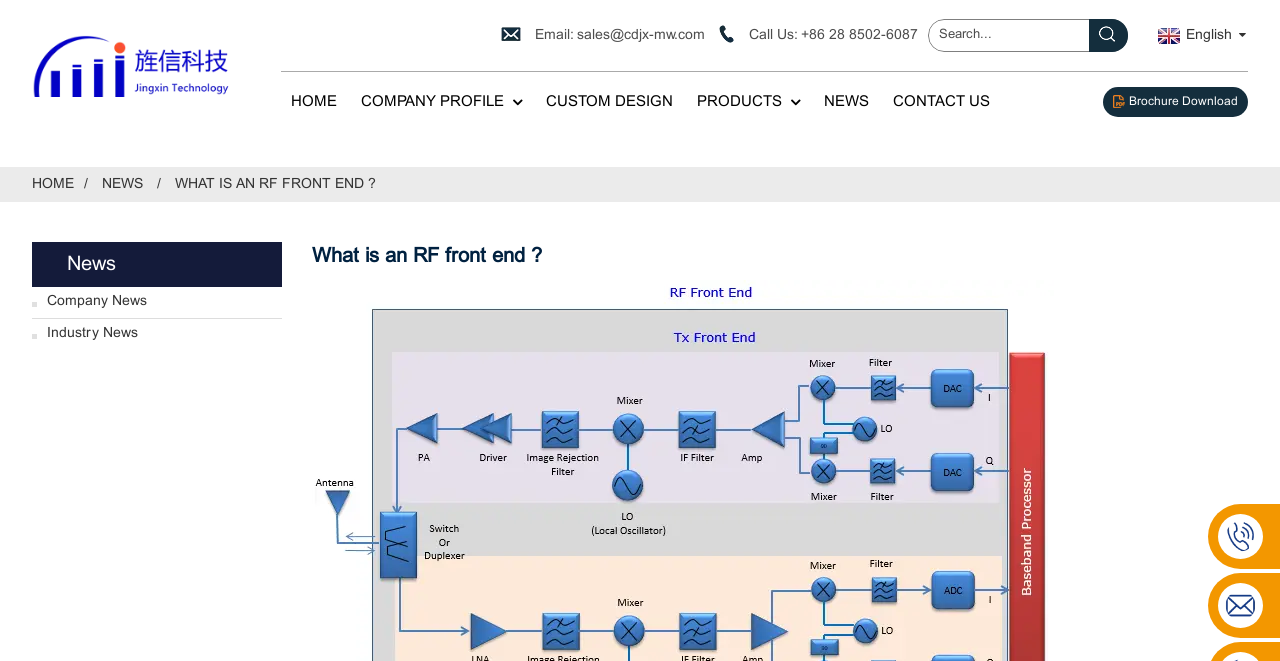How many navigation links are there?
Please give a detailed and elaborate answer to the question based on the image.

I counted the number of link elements with text content in the top navigation bar, which are 'HOME', 'CUSTOM DESIGN', 'PRODUCTS', 'NEWS', 'CONTACT US', 'English', and 'Brochure Download'.